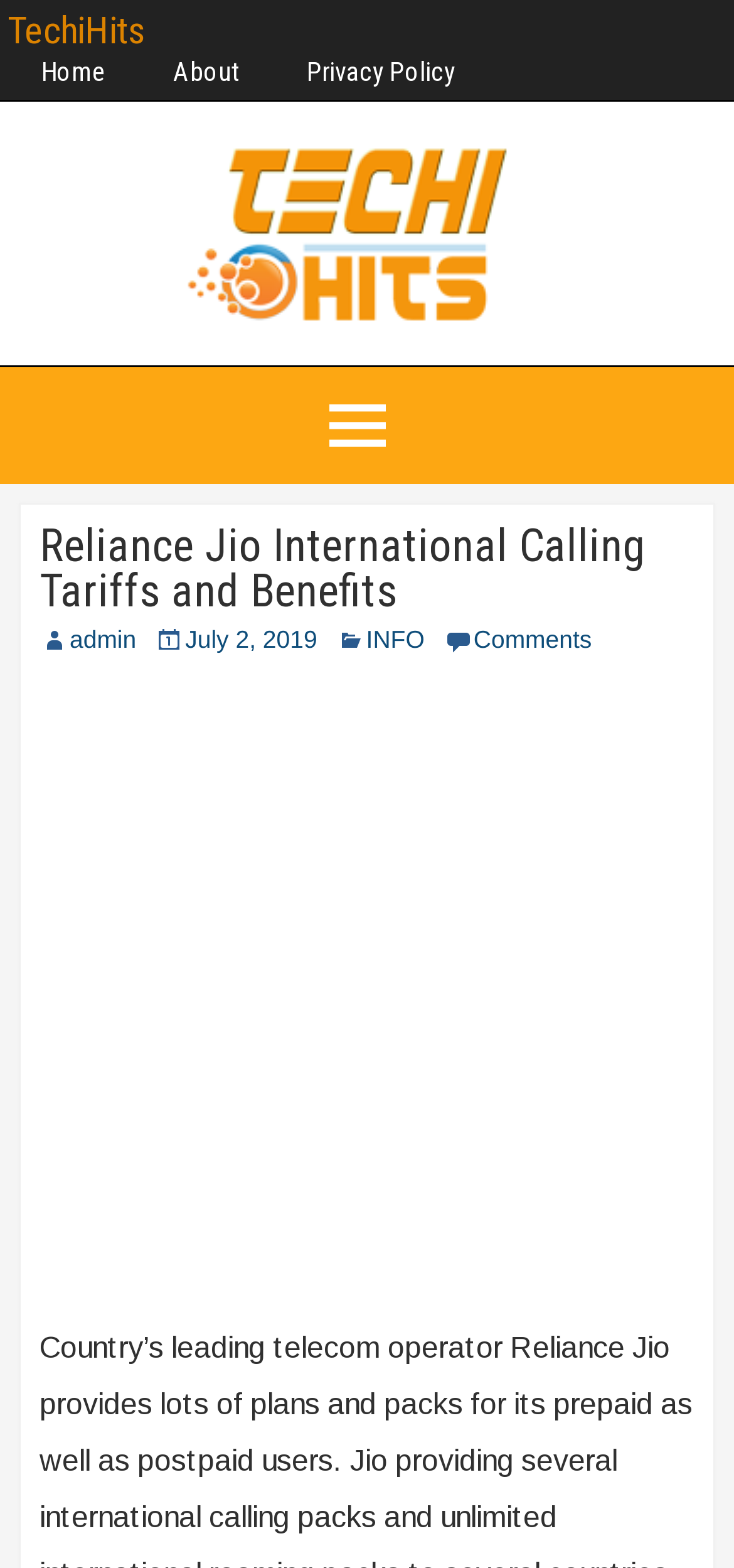How many links are in the main menu? Based on the screenshot, please respond with a single word or phrase.

3